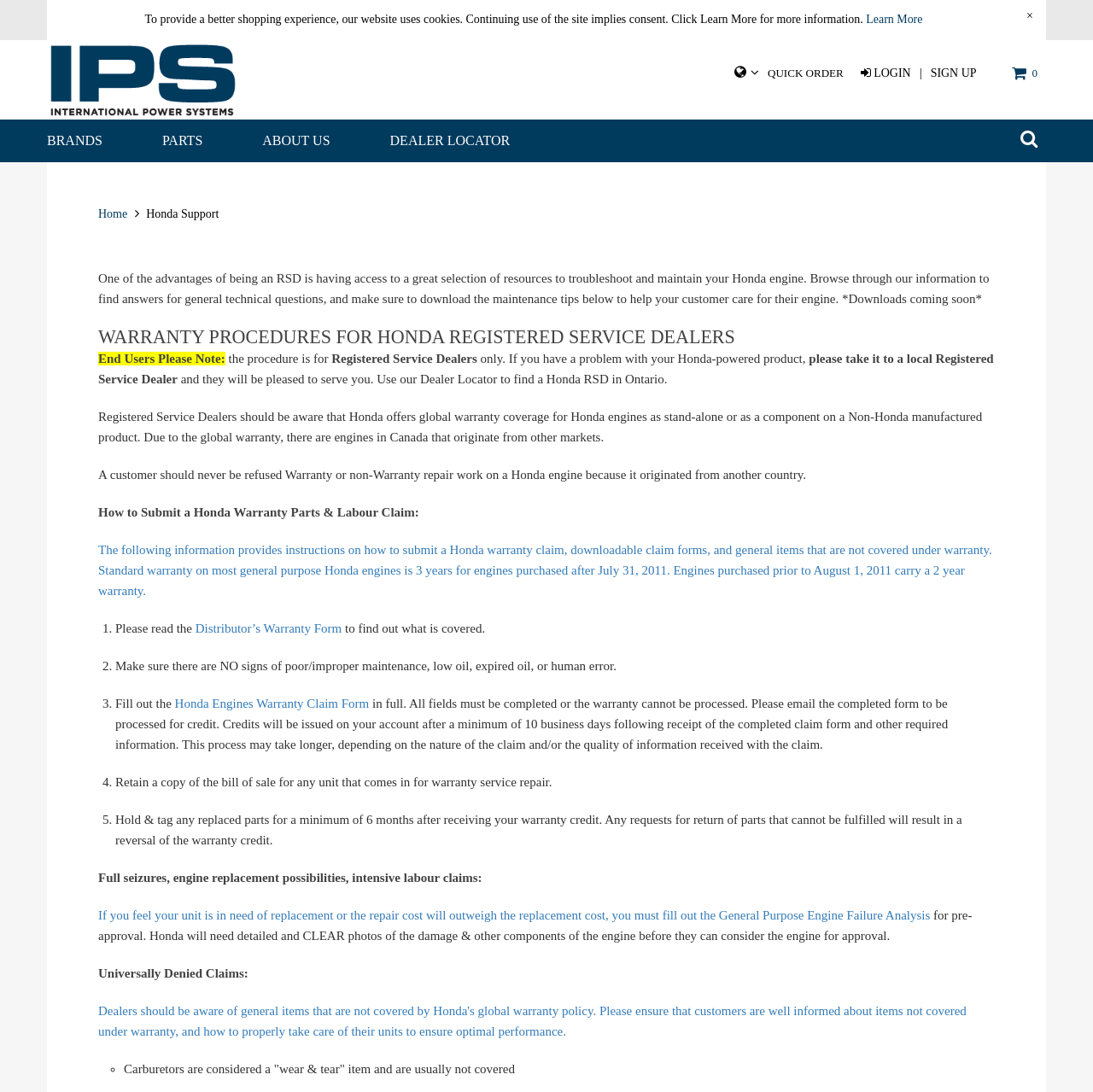Kindly determine the bounding box coordinates for the area that needs to be clicked to execute this instruction: "Click the 'Learn More' link".

[0.792, 0.012, 0.844, 0.023]